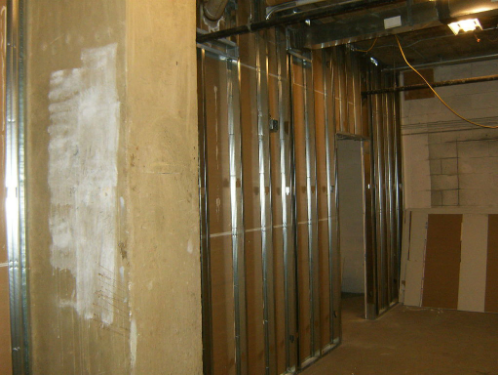Look at the image and answer the question in detail:
What type of spaces is Crown Construction Inc. creating?

The question asks about the type of spaces that Crown Construction Inc. is creating. According to the caption, the construction process is focused on creating functional commercial spaces, which indicates that Crown Construction Inc. is creating commercial spaces.